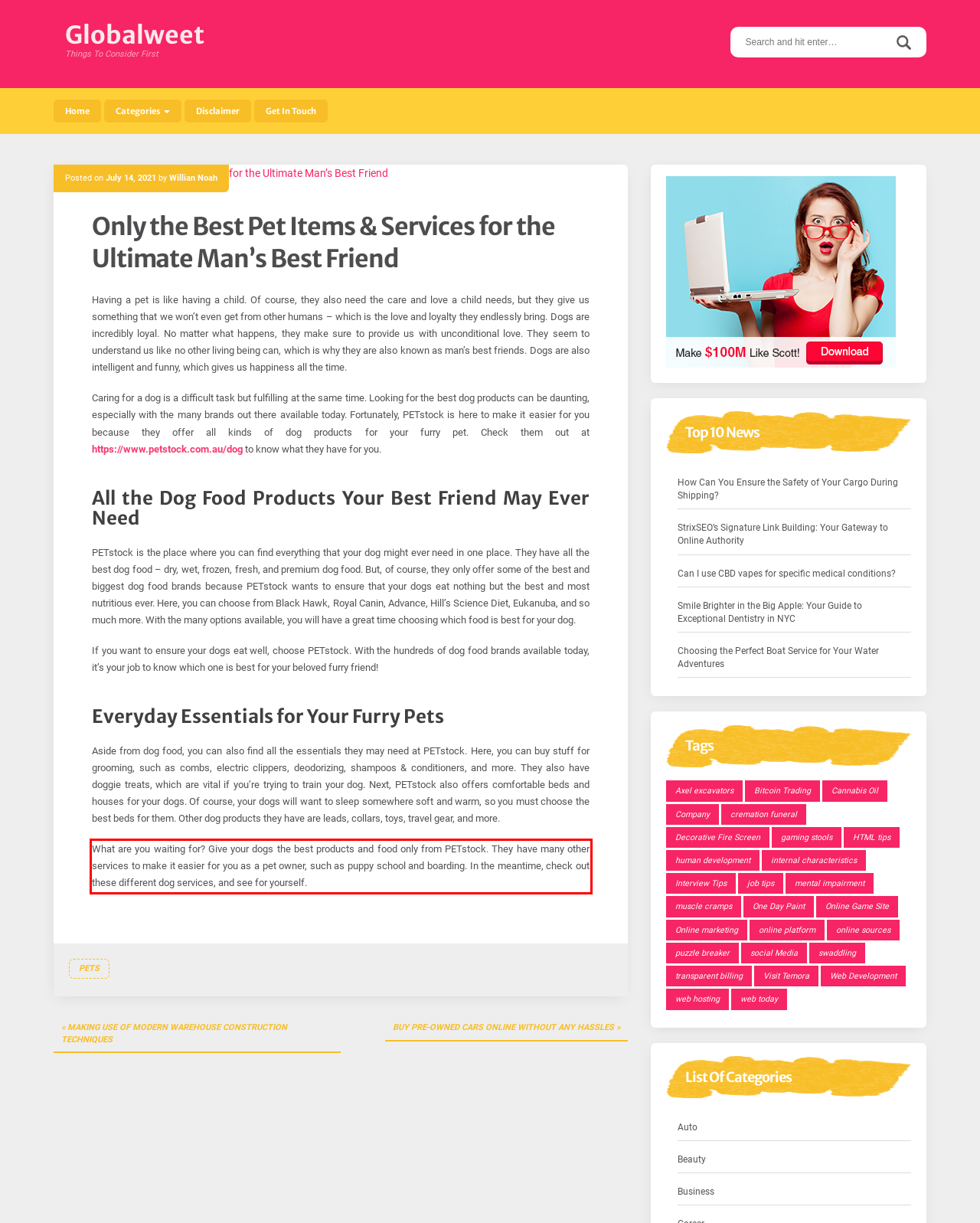Within the provided webpage screenshot, find the red rectangle bounding box and perform OCR to obtain the text content.

What are you waiting for? Give your dogs the best products and food only from PETstock. They have many other services to make it easier for you as a pet owner, such as puppy school and boarding. In the meantime, check out these different dog services, and see for yourself.